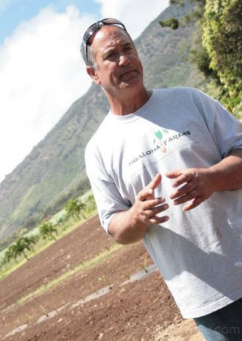What is the background of the image?
Look at the webpage screenshot and answer the question with a detailed explanation.

The background of the image features rolling hills and a partially cloudy sky, which creates a serene and natural atmosphere, emphasizing the connection to nature and agriculture.